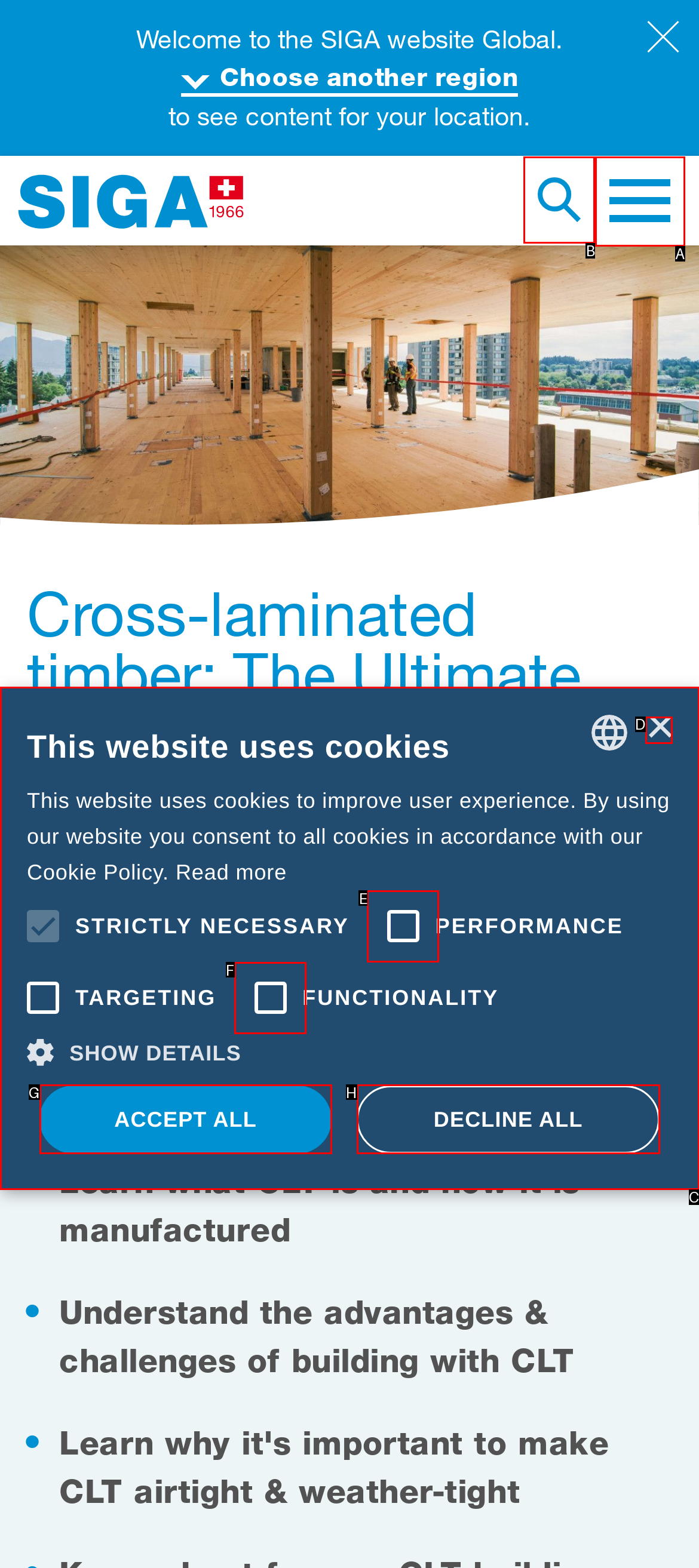For the instruction: Toggle search, which HTML element should be clicked?
Respond with the letter of the appropriate option from the choices given.

B